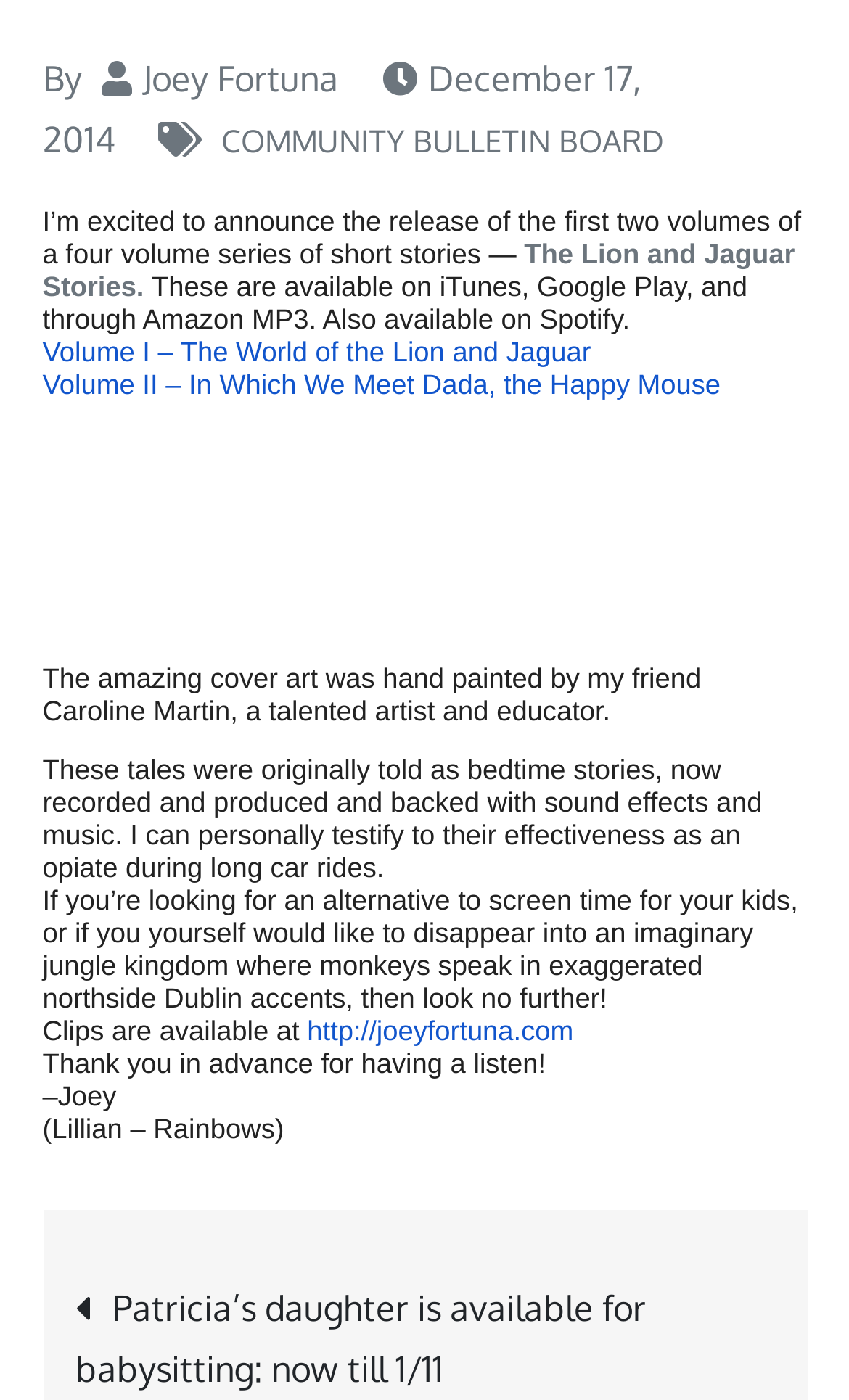Where can the short stories be purchased?
Using the image as a reference, give a one-word or short phrase answer.

iTunes, Google Play, Amazon MP3, and Spotify